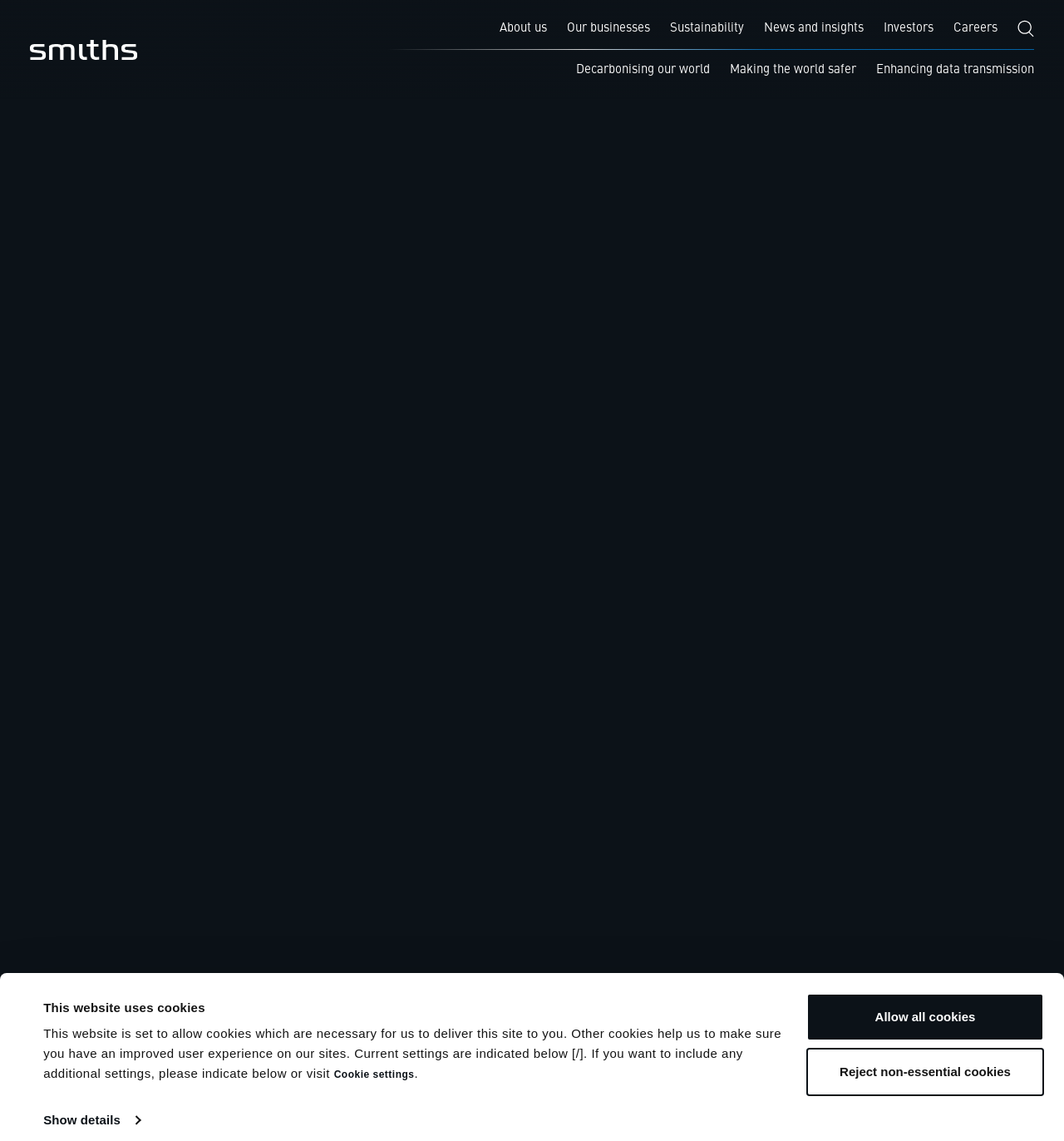Please identify the bounding box coordinates of the element's region that I should click in order to complete the following instruction: "View Decarbonising our world". The bounding box coordinates consist of four float numbers between 0 and 1, i.e., [left, top, right, bottom].

[0.541, 0.054, 0.667, 0.069]